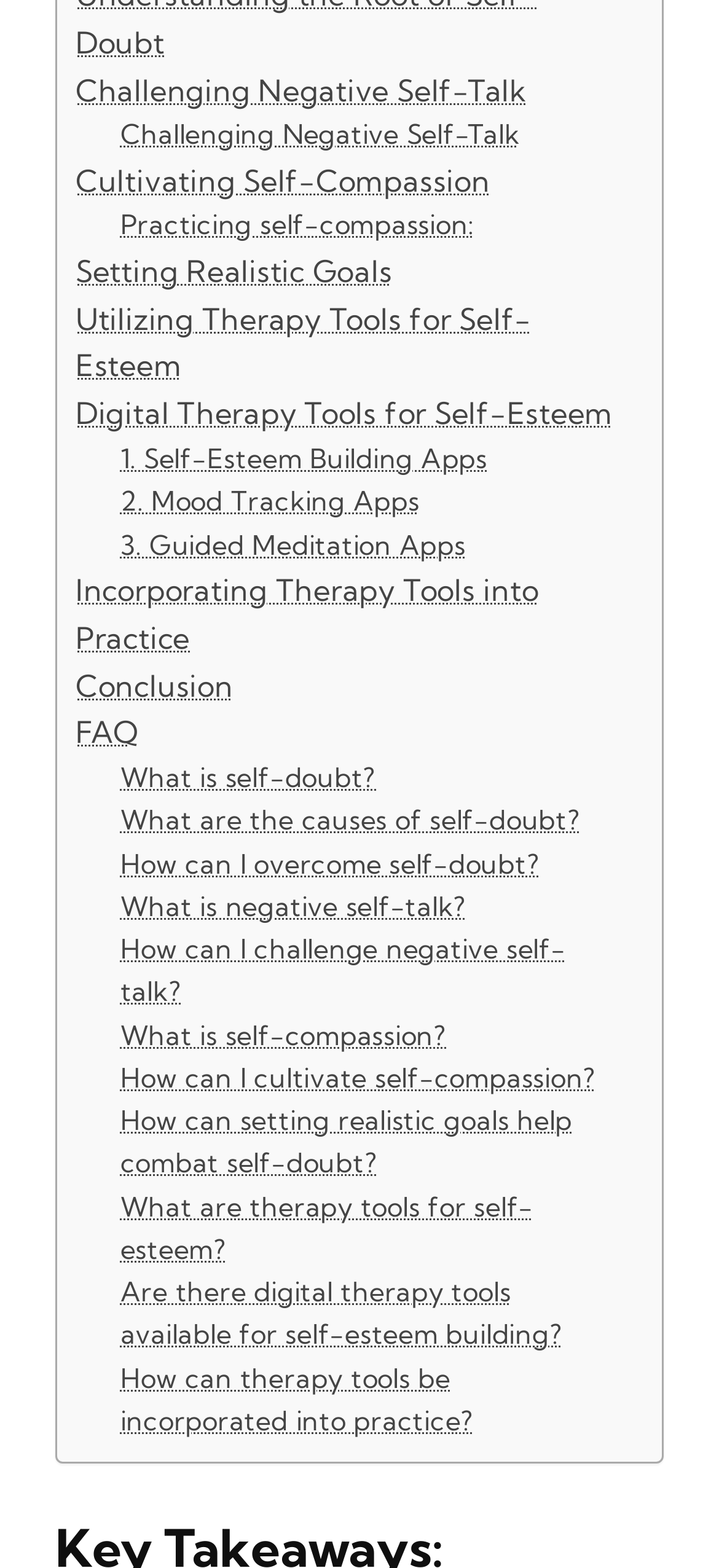Identify the bounding box coordinates for the UI element described as follows: "Cultivating Self-Compassion". Ensure the coordinates are four float numbers between 0 and 1, formatted as [left, top, right, bottom].

[0.105, 0.101, 0.682, 0.131]